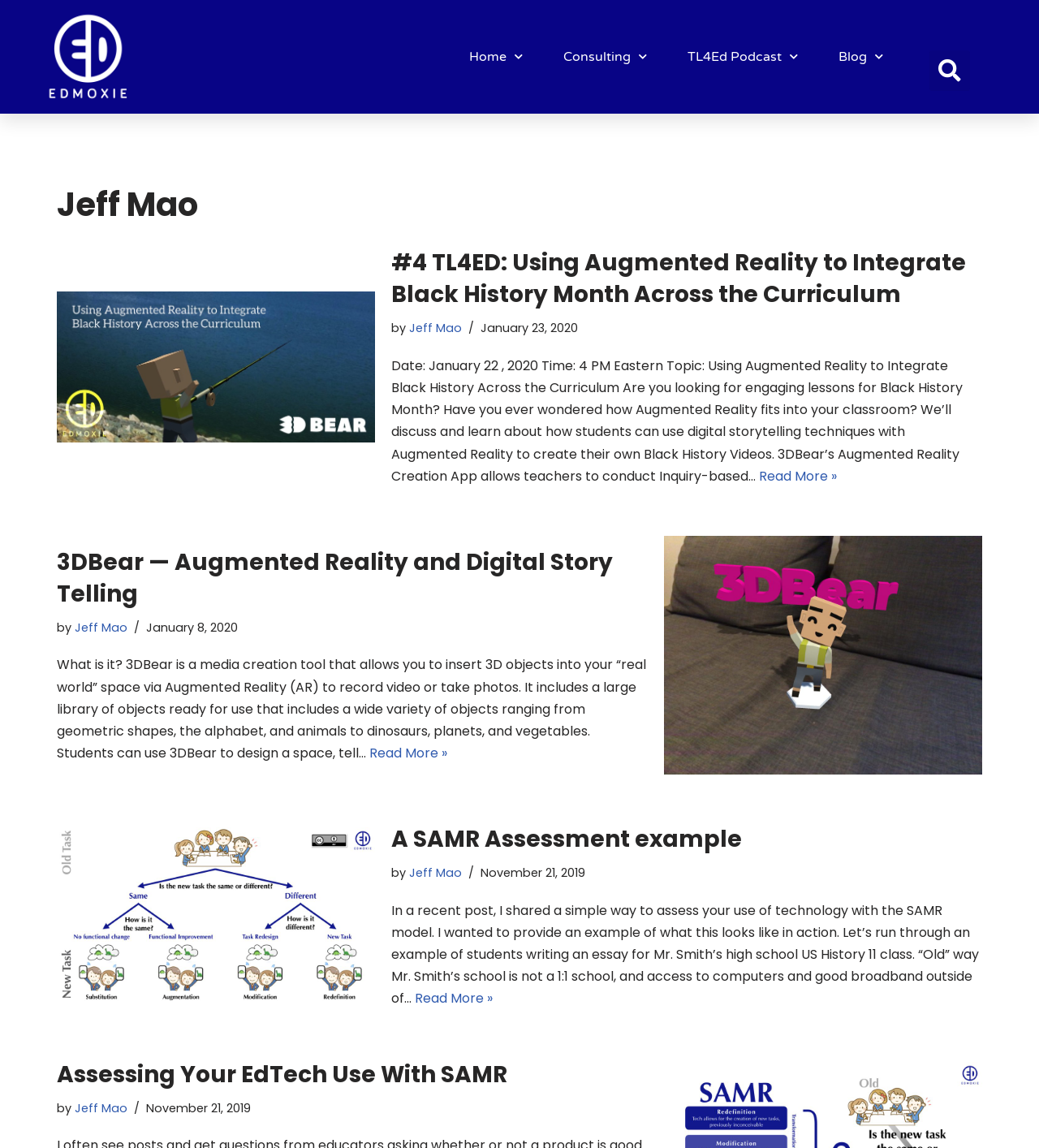Determine the bounding box coordinates of the clickable region to follow the instruction: "Search for something".

[0.873, 0.043, 0.954, 0.079]